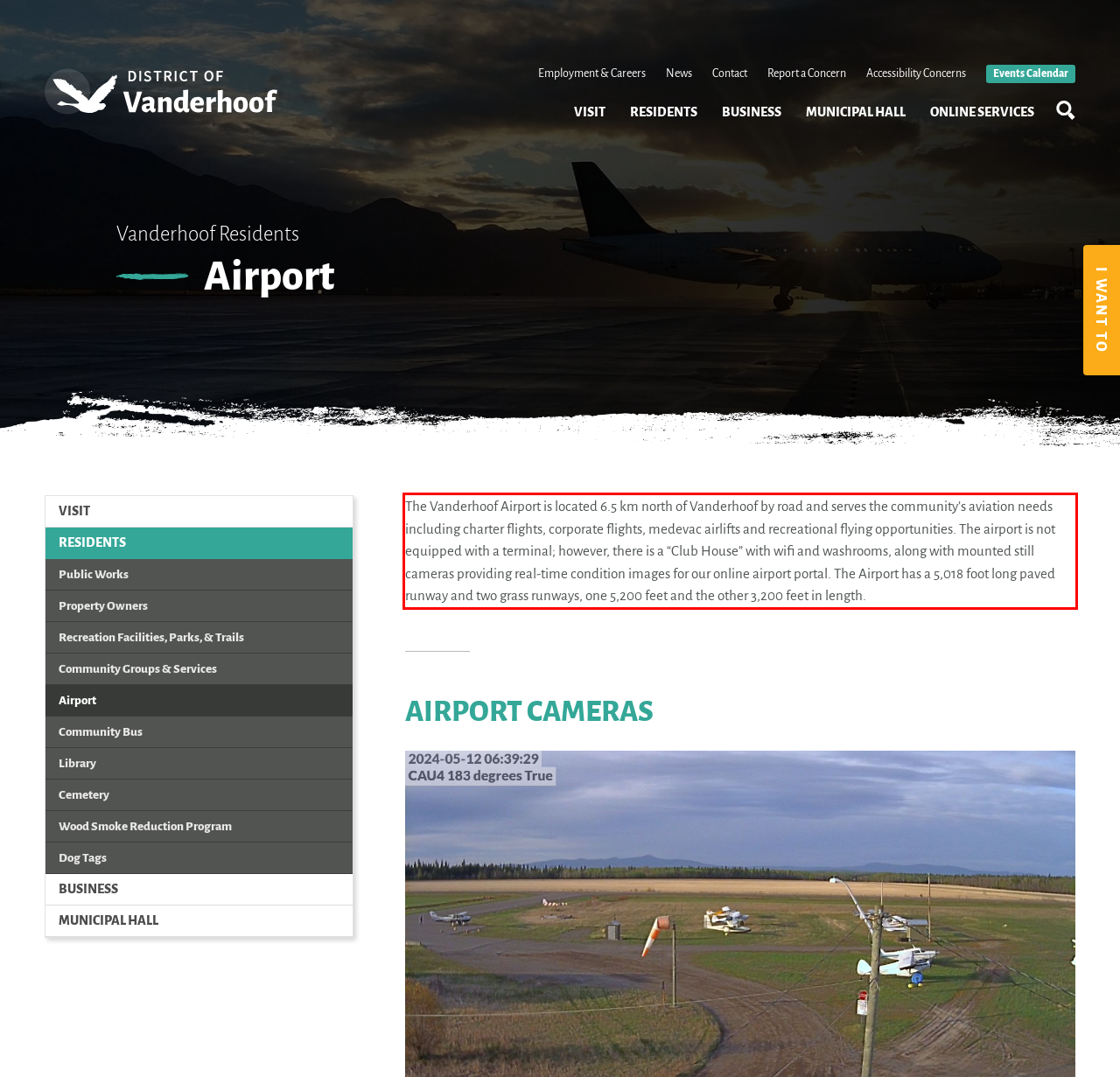With the provided screenshot of a webpage, locate the red bounding box and perform OCR to extract the text content inside it.

The Vanderhoof Airport is located 6.5 km north of Vanderhoof by road and serves the community’s aviation needs including charter flights, corporate flights, medevac airlifts and recreational flying opportunities. The airport is not equipped with a terminal; however, there is a “Club House” with wifi and washrooms, along with mounted still cameras providing real-time condition images for our online airport portal. The Airport has a 5,018 foot long paved runway and two grass runways, one 5,200 feet and the other 3,200 feet in length.